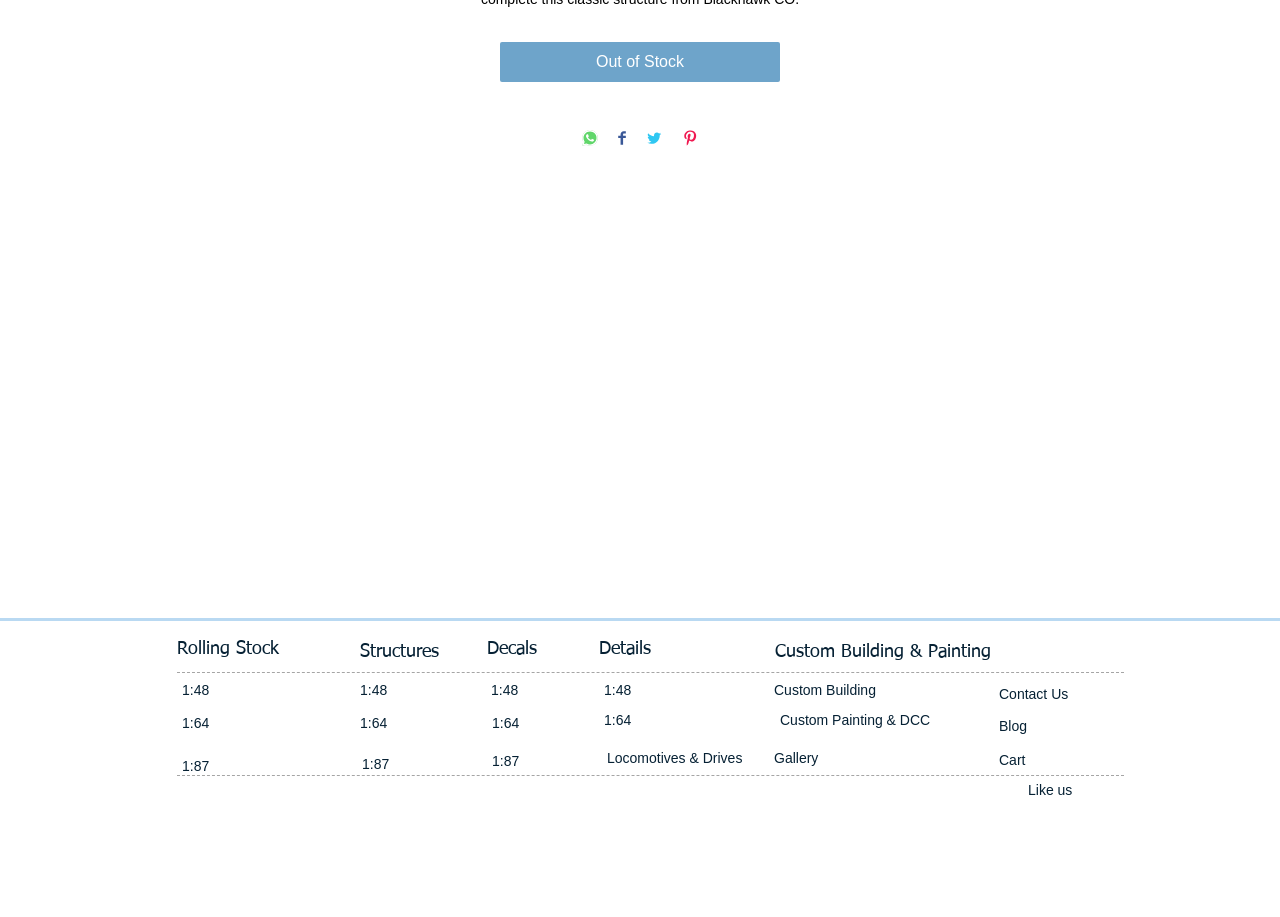Using a single word or phrase, answer the following question: 
What categories are available for custom building?

Locomotives & Drives, Custom Painting & DCC